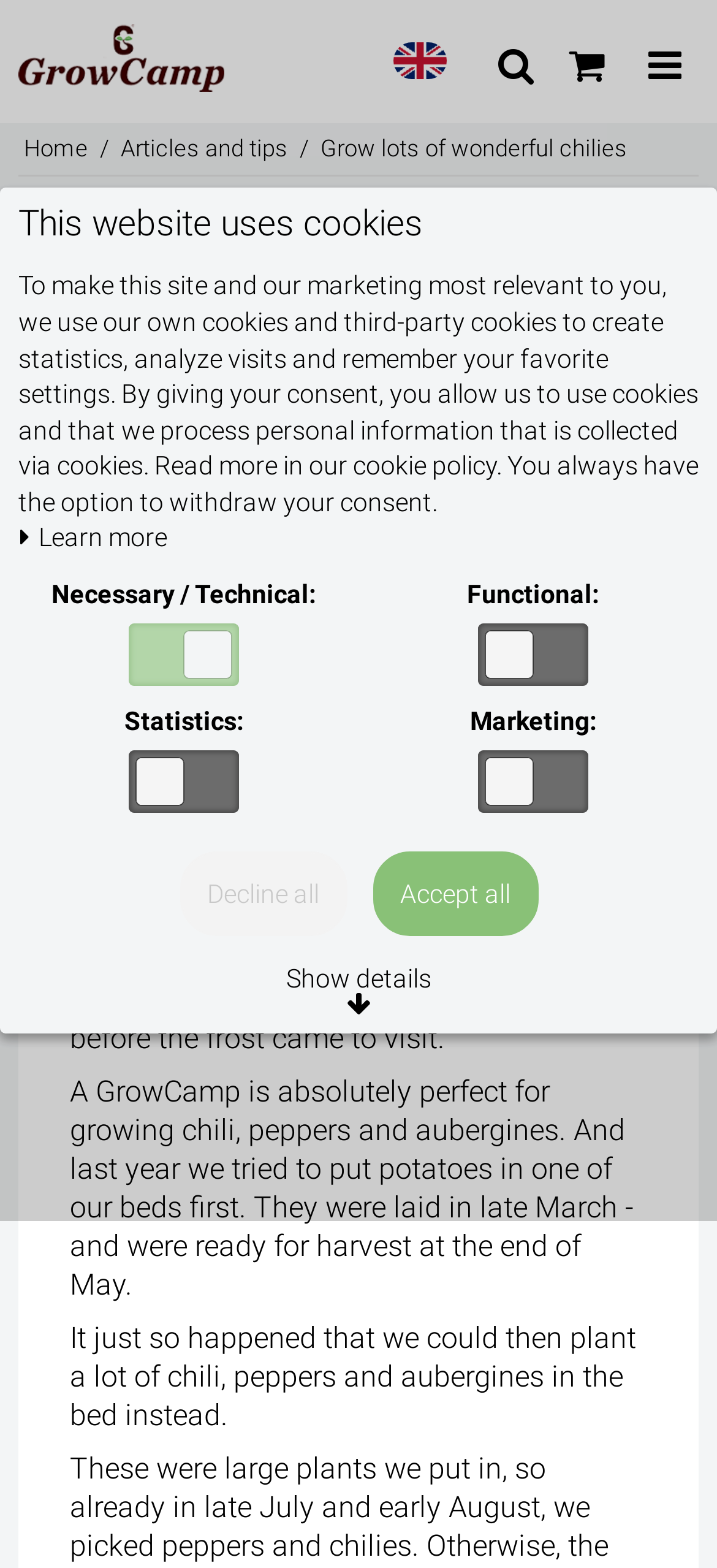Locate the bounding box for the described UI element: "title="GrowCamp"". Ensure the coordinates are four float numbers between 0 and 1, formatted as [left, top, right, bottom].

[0.026, 0.015, 0.314, 0.058]